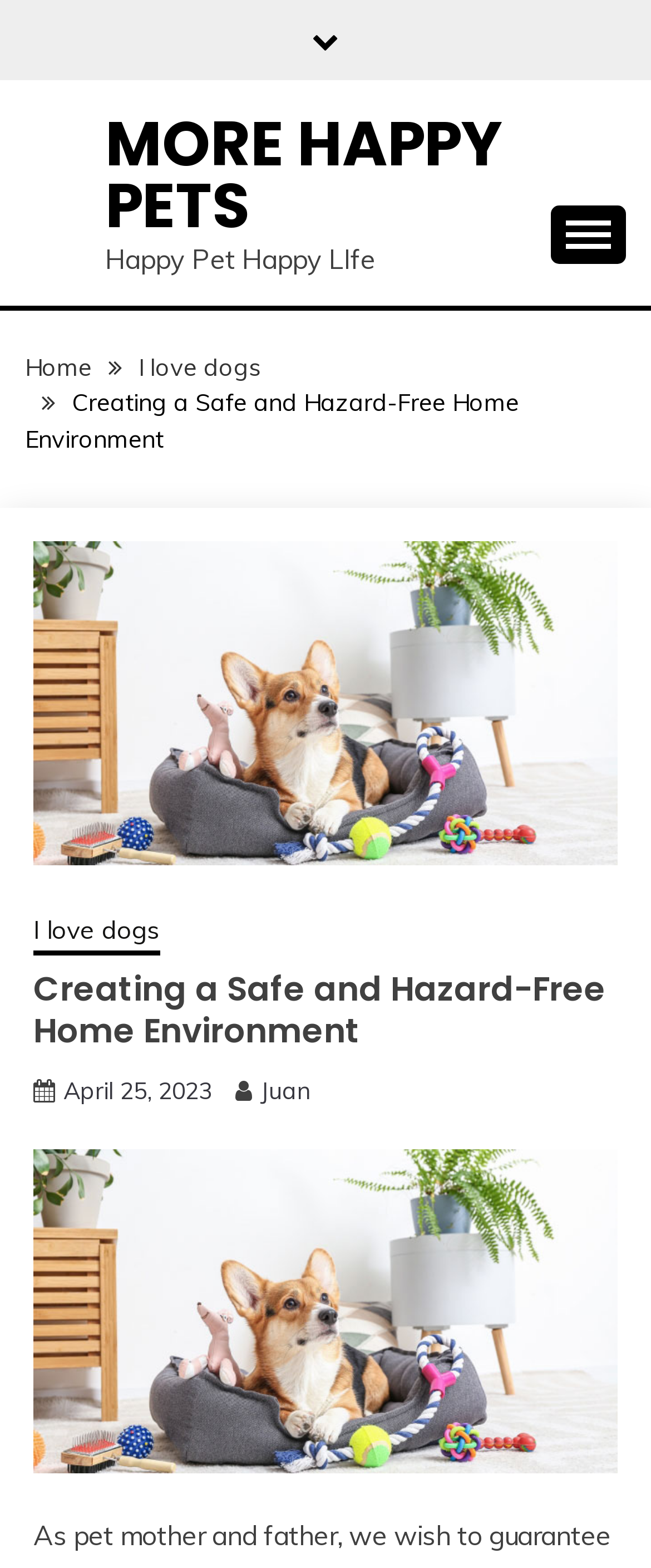What is the name of the website?
Refer to the screenshot and respond with a concise word or phrase.

More Happy Pets